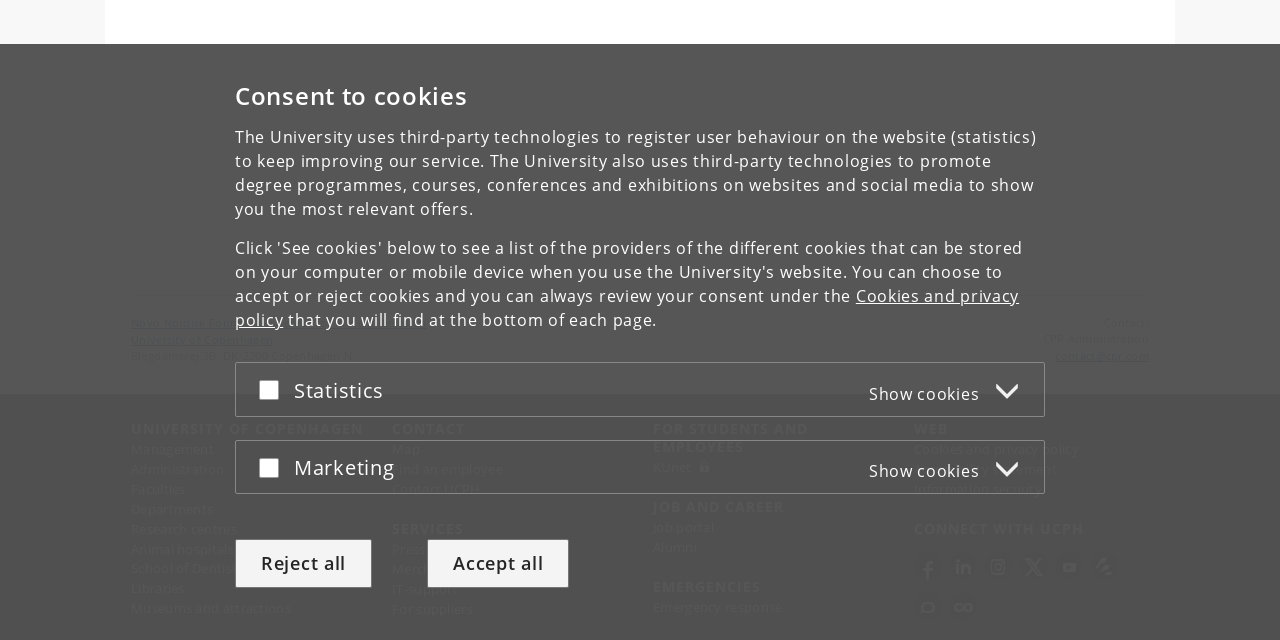Identify the bounding box of the HTML element described as: "Museums and attractions".

[0.102, 0.936, 0.227, 0.964]